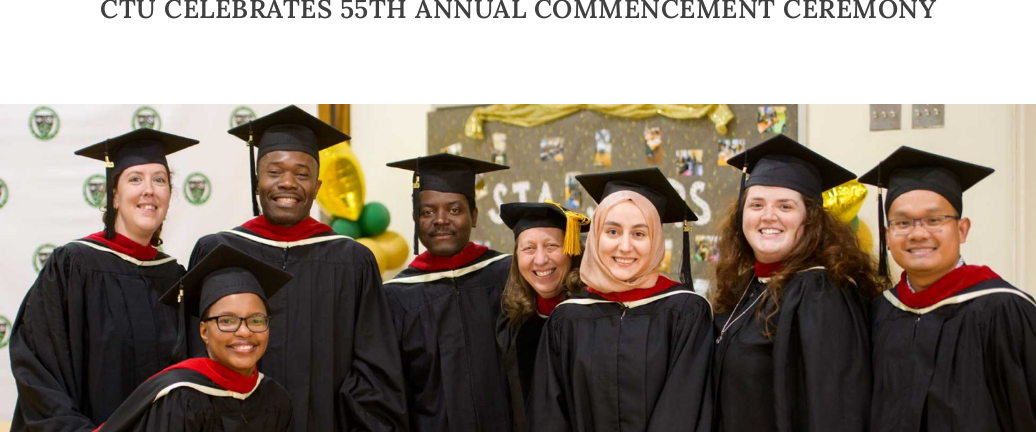Please provide a comprehensive answer to the question below using the information from the image: What is the atmosphere of the occasion?

The image captures a joyful moment from the 55th Annual Commencement Ceremony of CTU, and behind the graduates, decorations and a display celebrating their graduation can be seen, which adds to the festive atmosphere of the occasion, indicating a celebratory and happy mood.